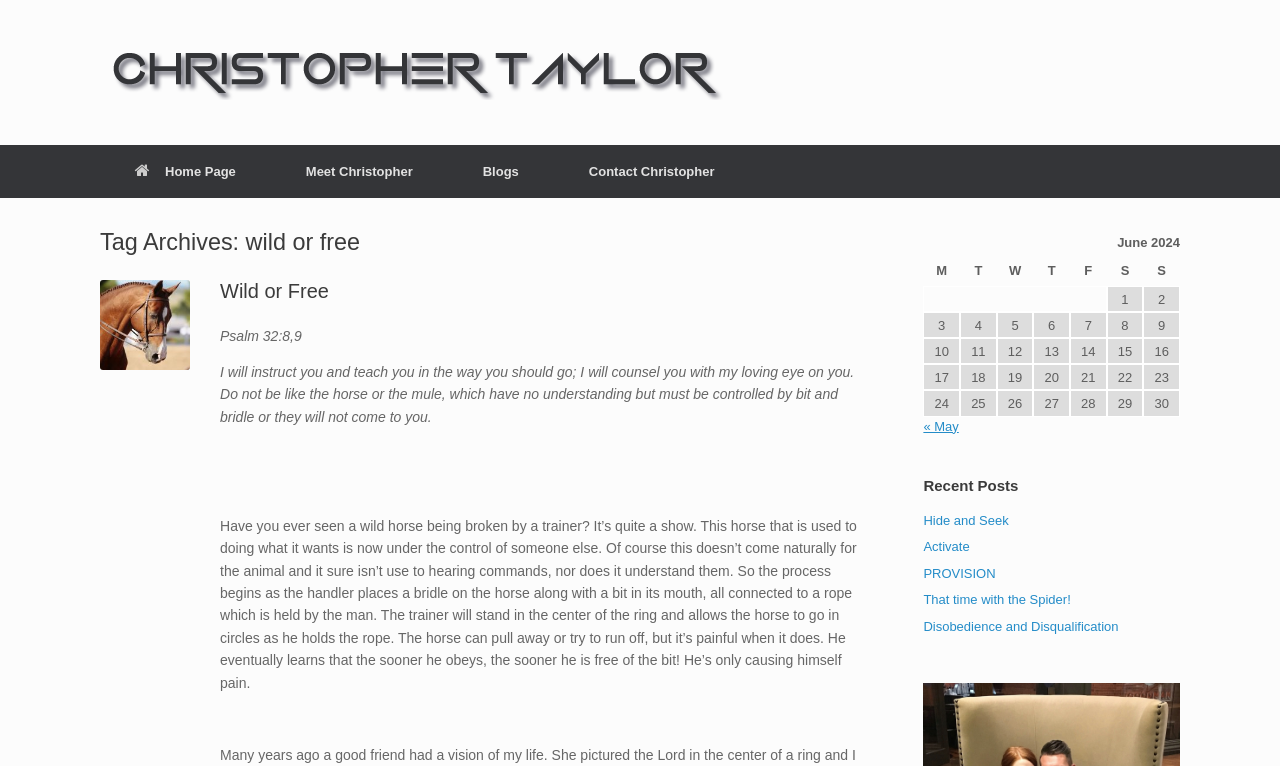Identify the title of the webpage and provide its text content.

Tag Archives: wild or free